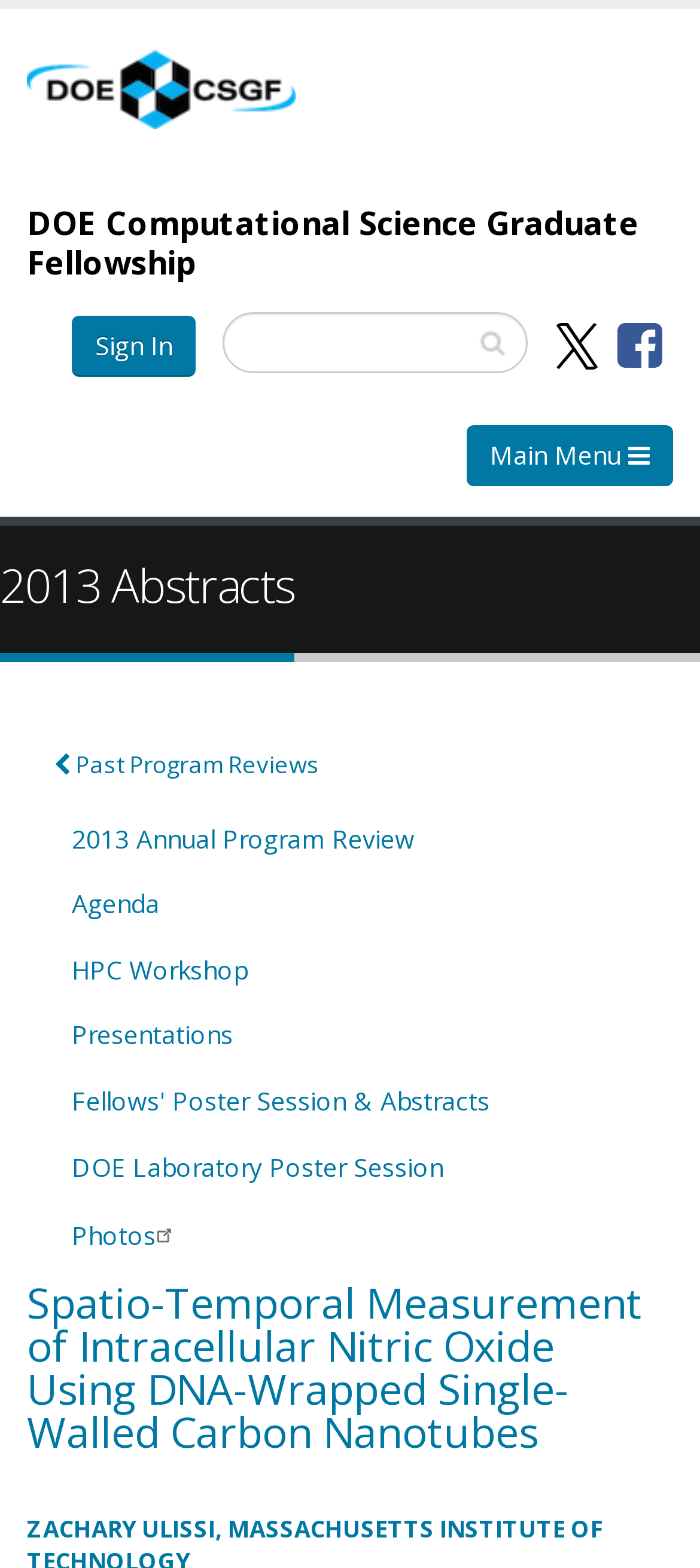Identify the bounding box coordinates of the region that should be clicked to execute the following instruction: "View 2013 Annual Program Review".

[0.072, 0.518, 0.962, 0.552]